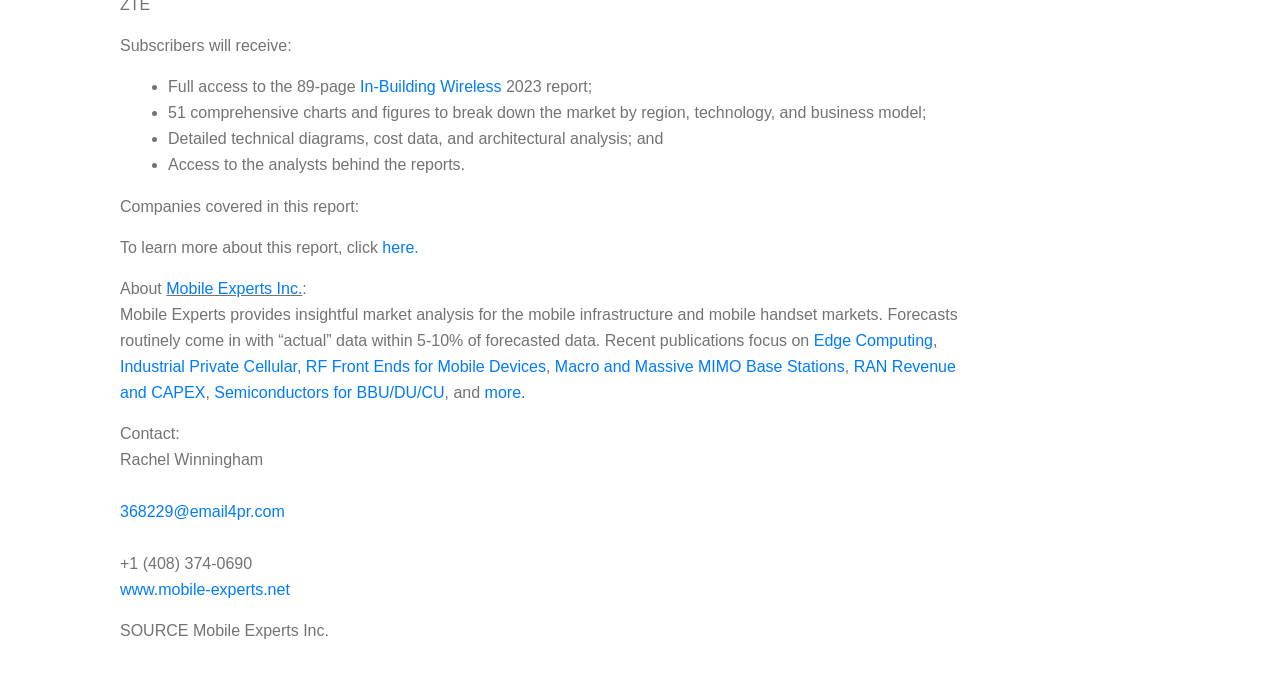Please provide a one-word or phrase answer to the question: 
What do subscribers receive?

Full access to report